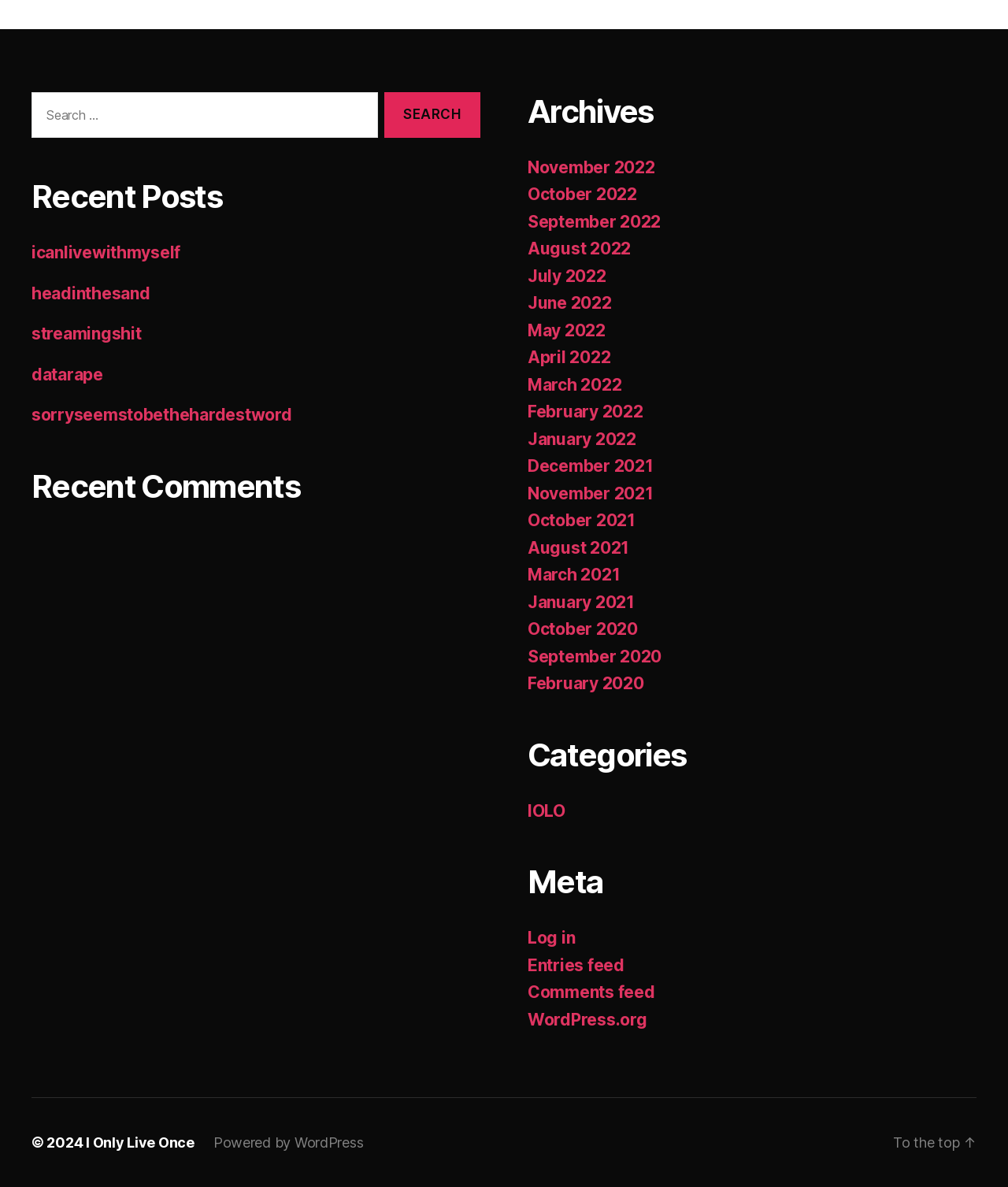Using the given description, provide the bounding box coordinates formatted as (top-left x, top-left y, bottom-right x, bottom-right y), with all values being floating point numbers between 0 and 1. Description: I Only Live Once

[0.085, 0.956, 0.193, 0.969]